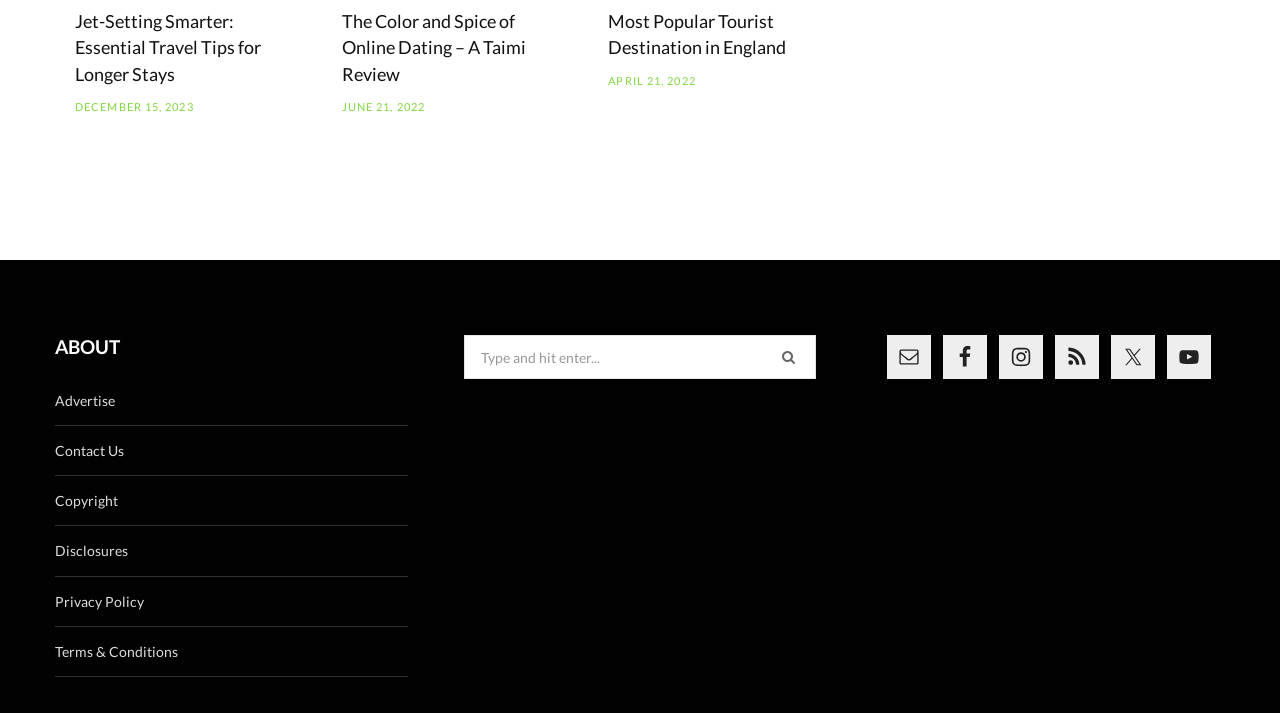What is the purpose of the search box?
Using the screenshot, give a one-word or short phrase answer.

Search for: